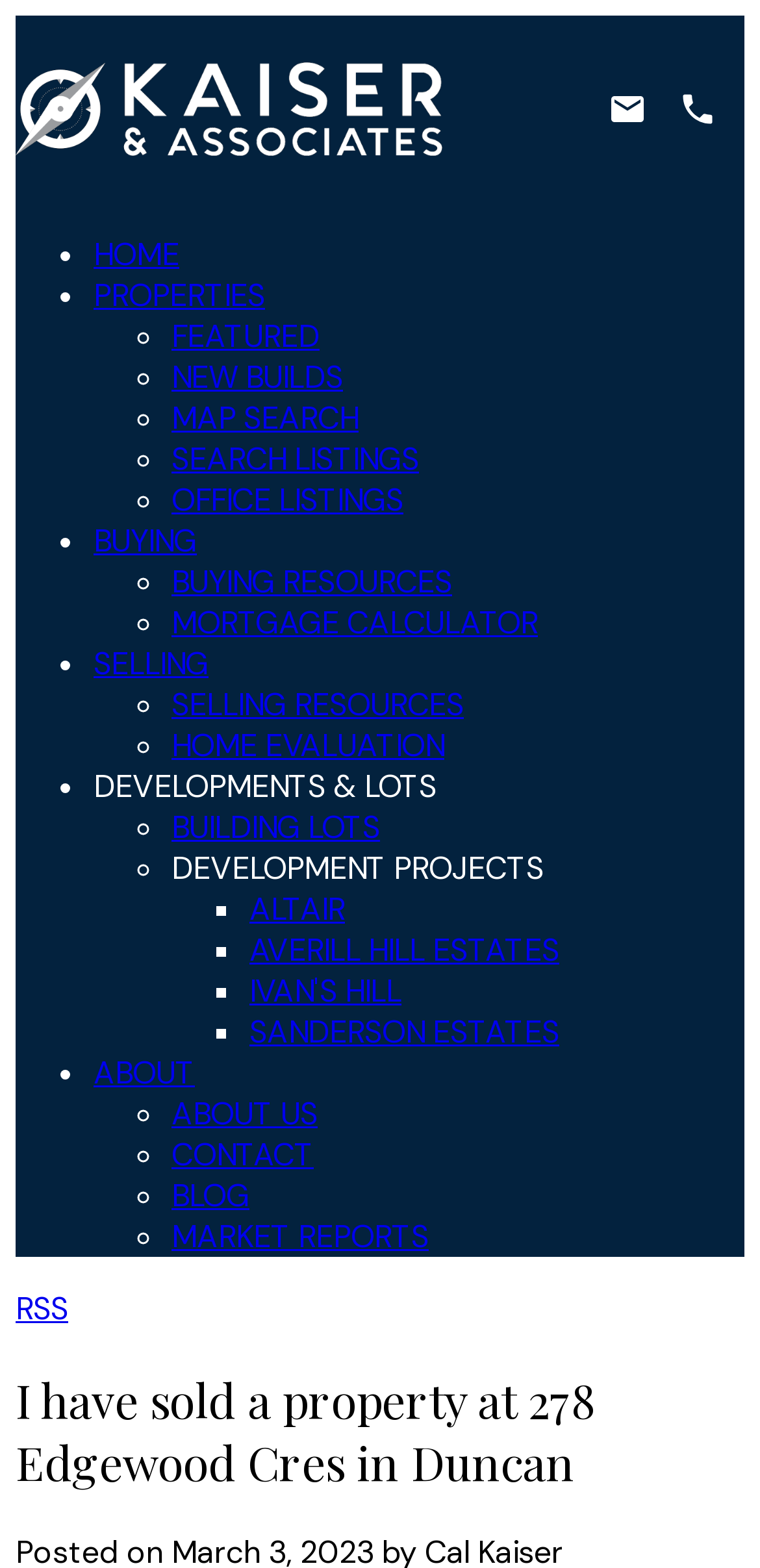Refer to the image and provide a thorough answer to this question:
What is the size of the property?

The size of the property is 2,593 square feet, which is mentioned in the description 'Be part of the Stonewood Village community in this 2,593 sq ft Grand Douglas model, quality'. This information is provided to give an idea of the property's size.